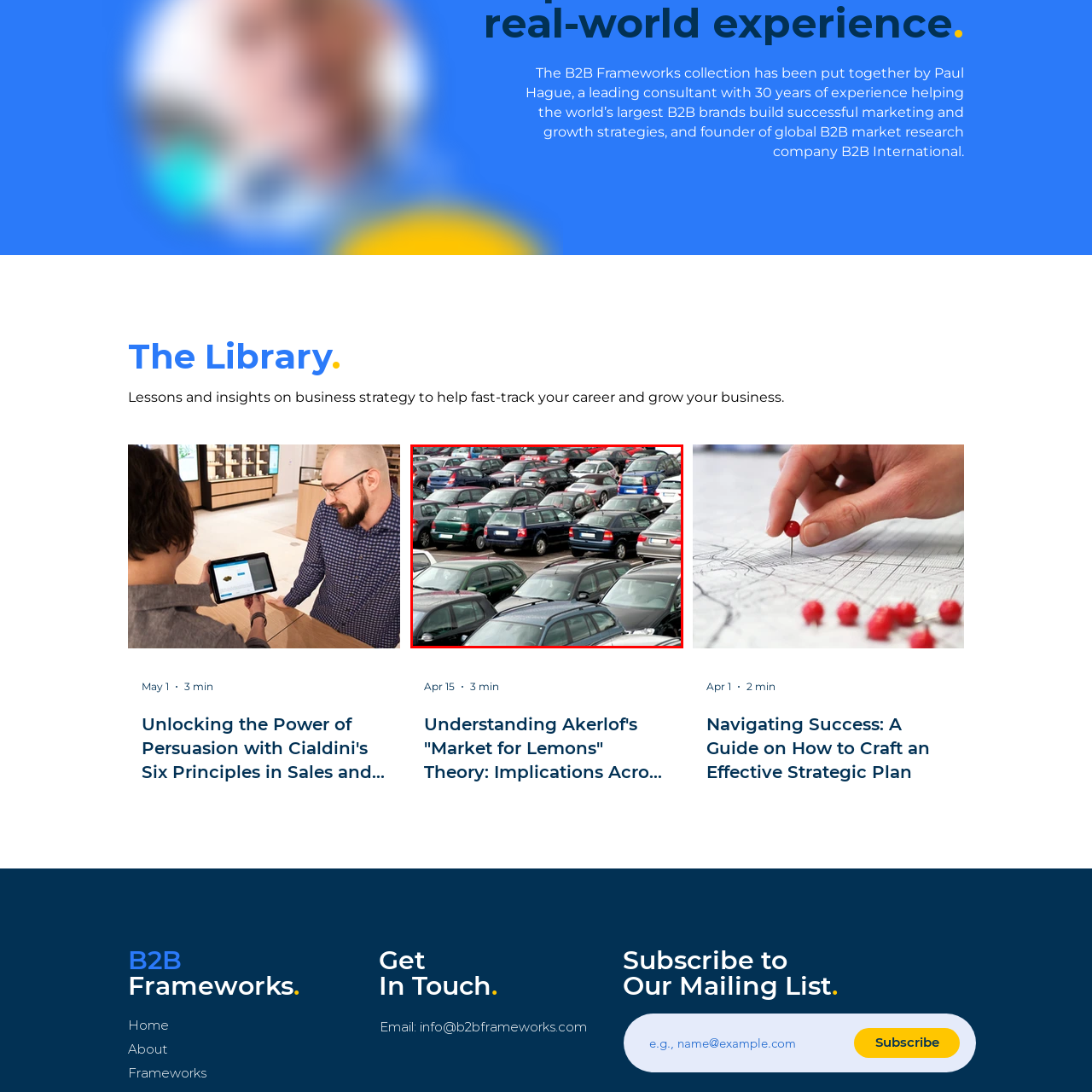Please examine the image within the red bounding box and provide an answer to the following question using a single word or phrase:
What does the arrangement of cars in the parking lot signify?

High occupancy